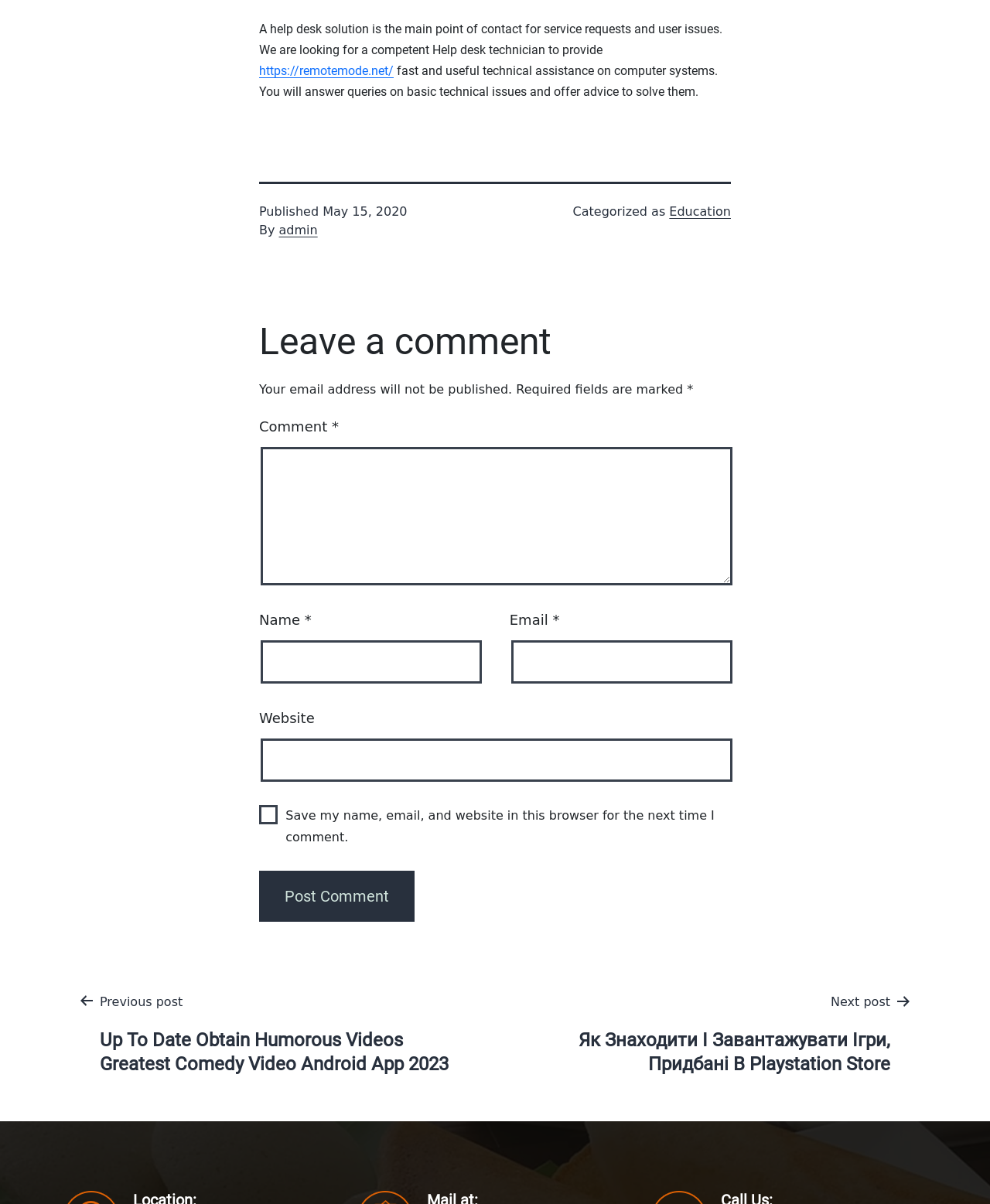Determine the bounding box coordinates of the element's region needed to click to follow the instruction: "Click the 'Post Comment' button". Provide these coordinates as four float numbers between 0 and 1, formatted as [left, top, right, bottom].

[0.262, 0.723, 0.419, 0.765]